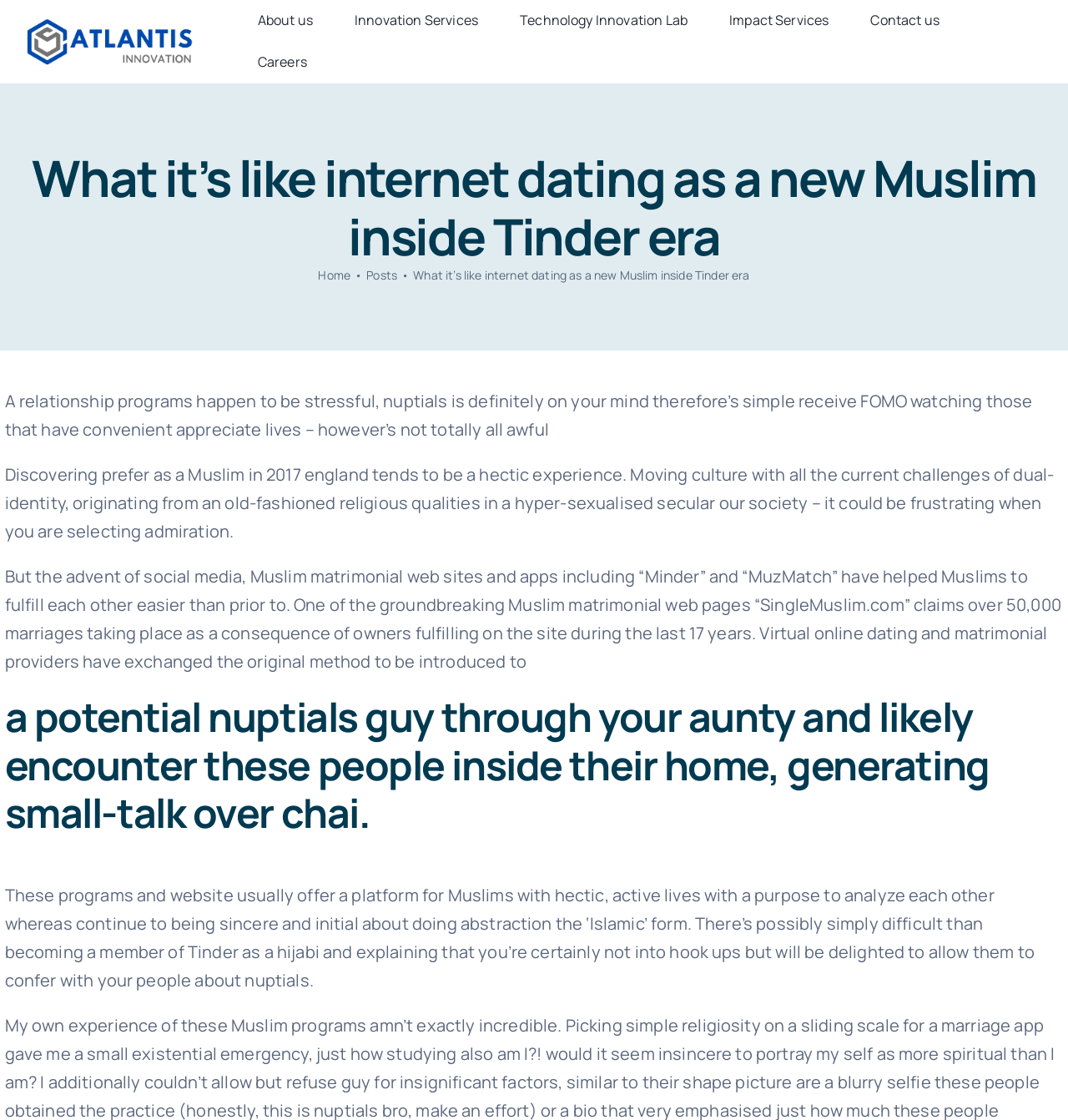What is the name of a Muslim matrimonial website mentioned in the article?
Use the image to answer the question with a single word or phrase.

SingleMuslim.com